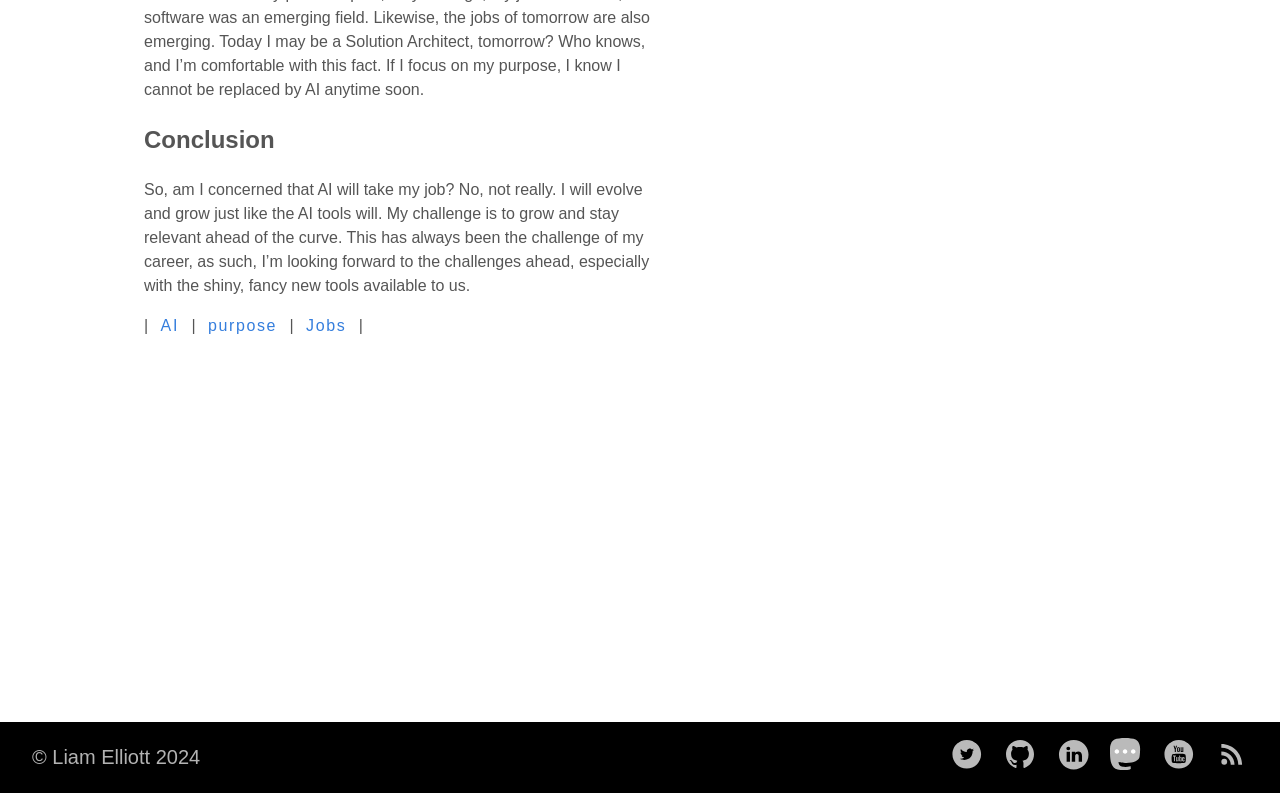What are the three keywords mentioned in the text?
Please provide a single word or phrase answer based on the image.

AI, purpose, Jobs